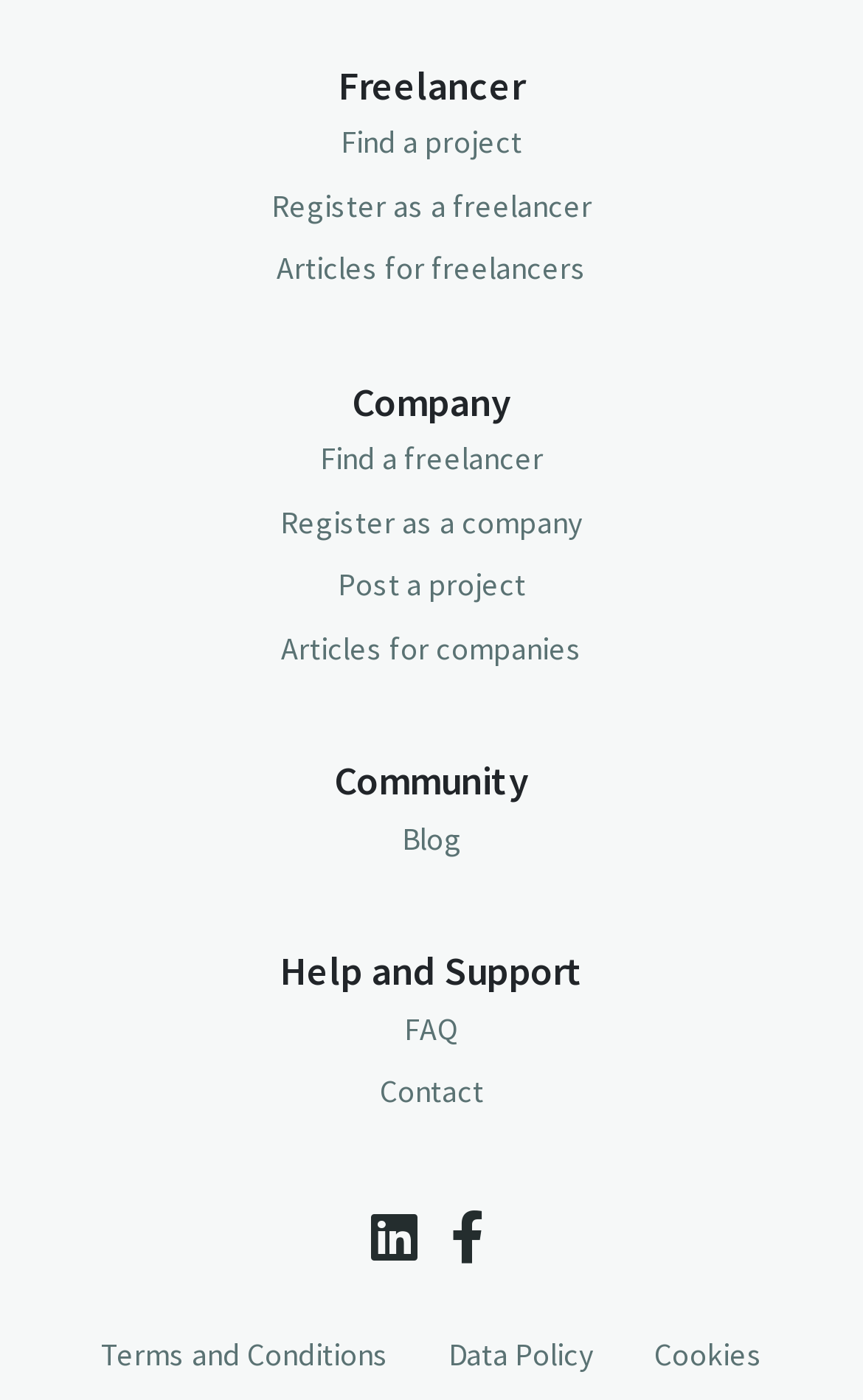Locate the bounding box coordinates of the area you need to click to fulfill this instruction: 'Read the blog'. The coordinates must be in the form of four float numbers ranging from 0 to 1: [left, top, right, bottom].

[0.465, 0.585, 0.535, 0.613]